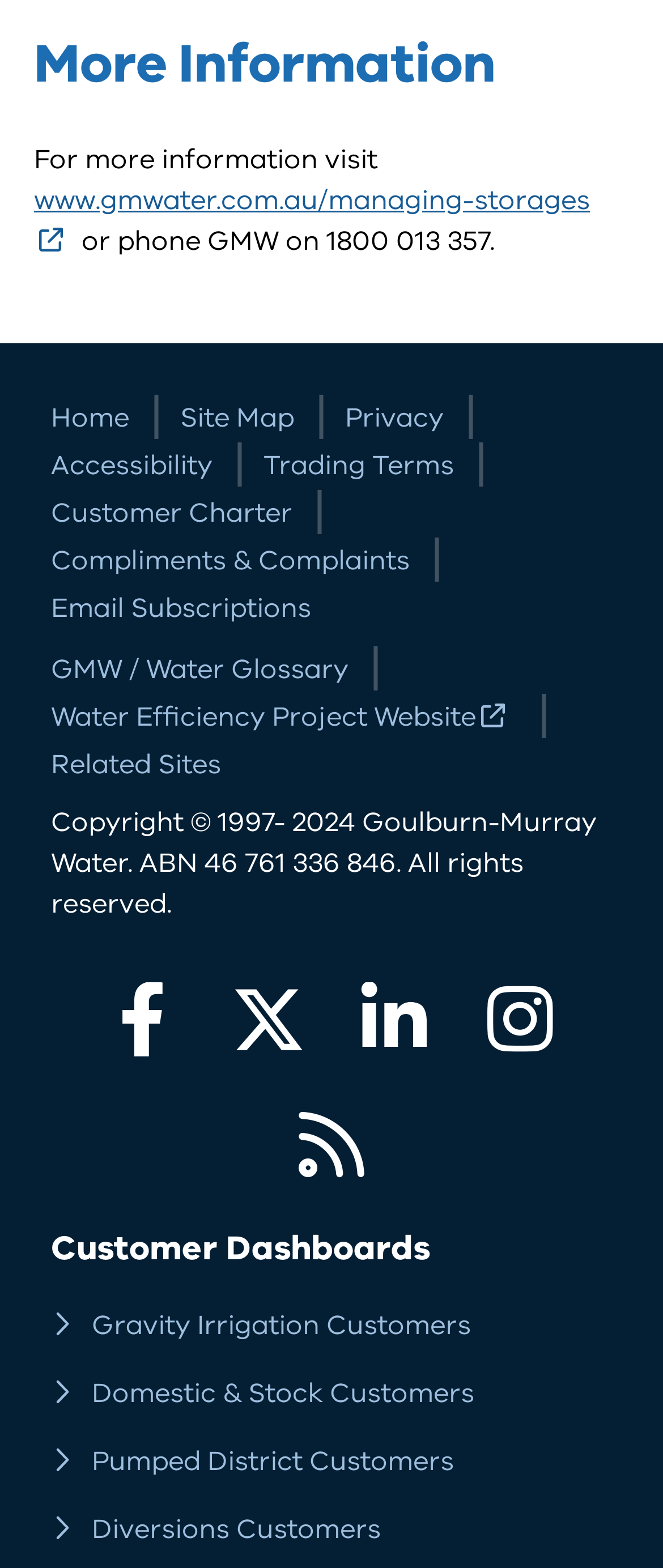Identify the bounding box coordinates for the element you need to click to achieve the following task: "View the customer charter". Provide the bounding box coordinates as four float numbers between 0 and 1, in the form [left, top, right, bottom].

[0.077, 0.312, 0.441, 0.342]